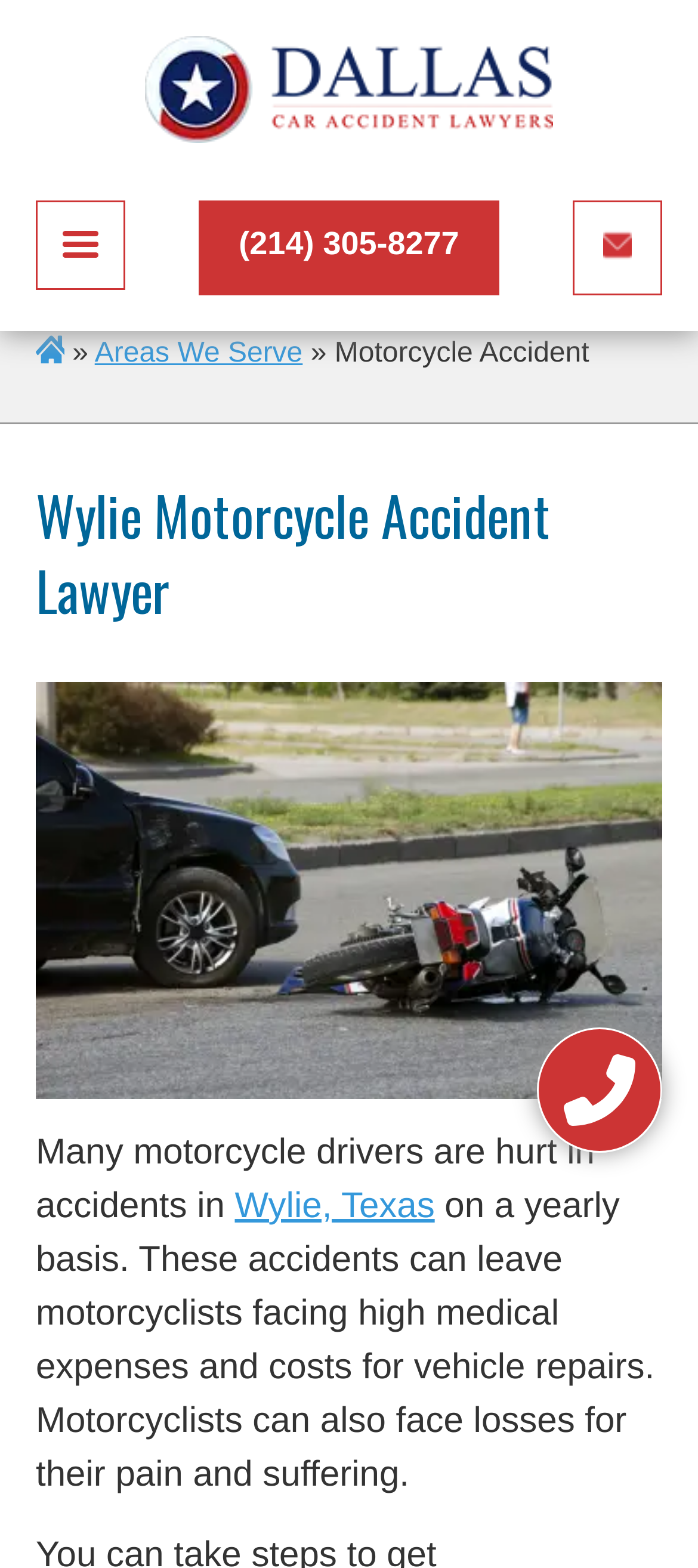Can you show the bounding box coordinates of the region to click on to complete the task described in the instruction: "Click the 'Get Help Now' button"?

[0.085, 0.641, 0.879, 0.687]